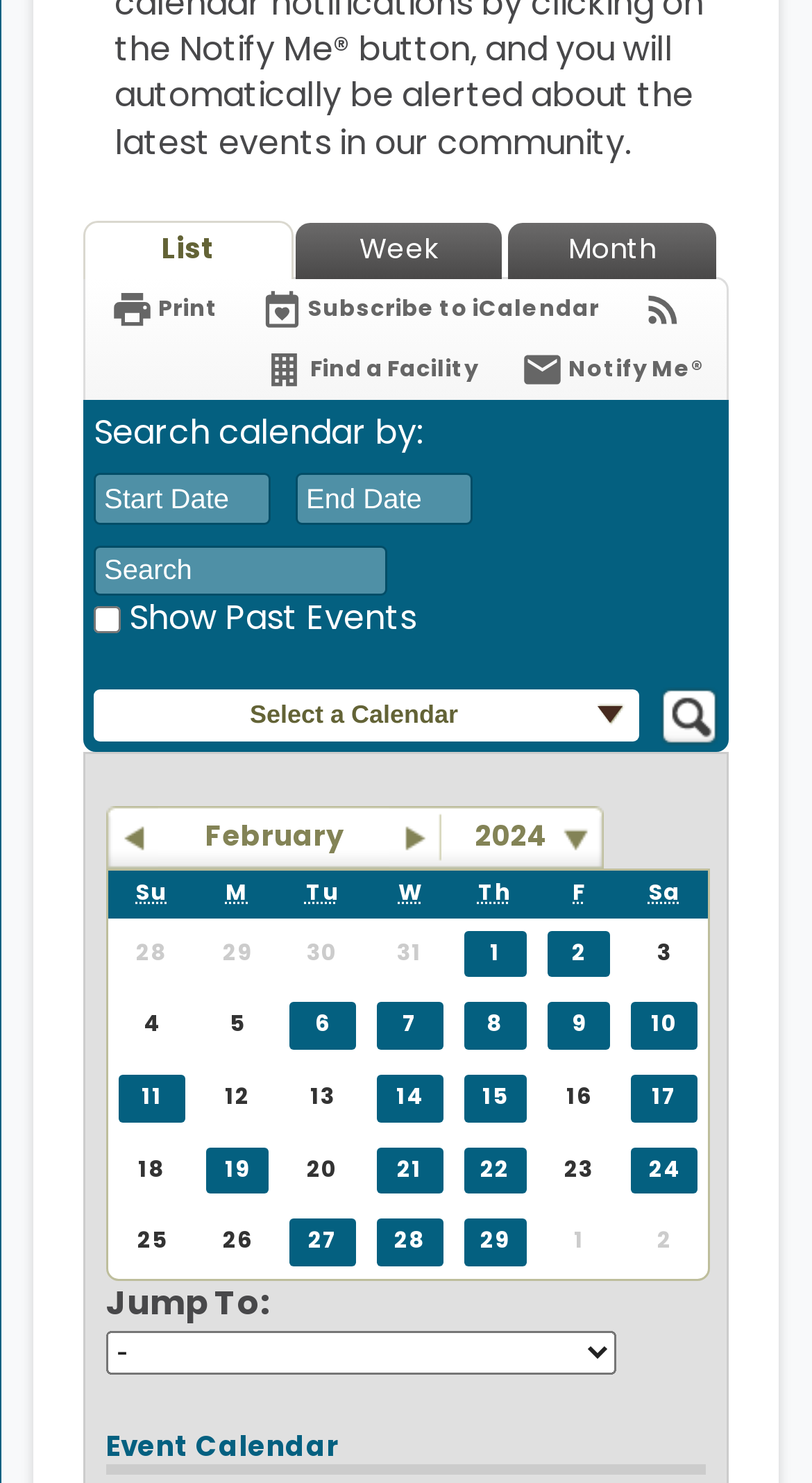Extract the bounding box coordinates of the UI element described: "parent_node: May2024 title="Previous month"". Provide the coordinates in the format [left, top, right, bottom] with values ranging from 0 to 1.

[0.441, 0.408, 0.585, 0.453]